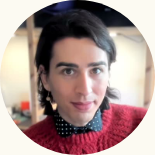What pattern is on Thomas's shirt?
From the image, provide a succinct answer in one word or a short phrase.

Polka dot